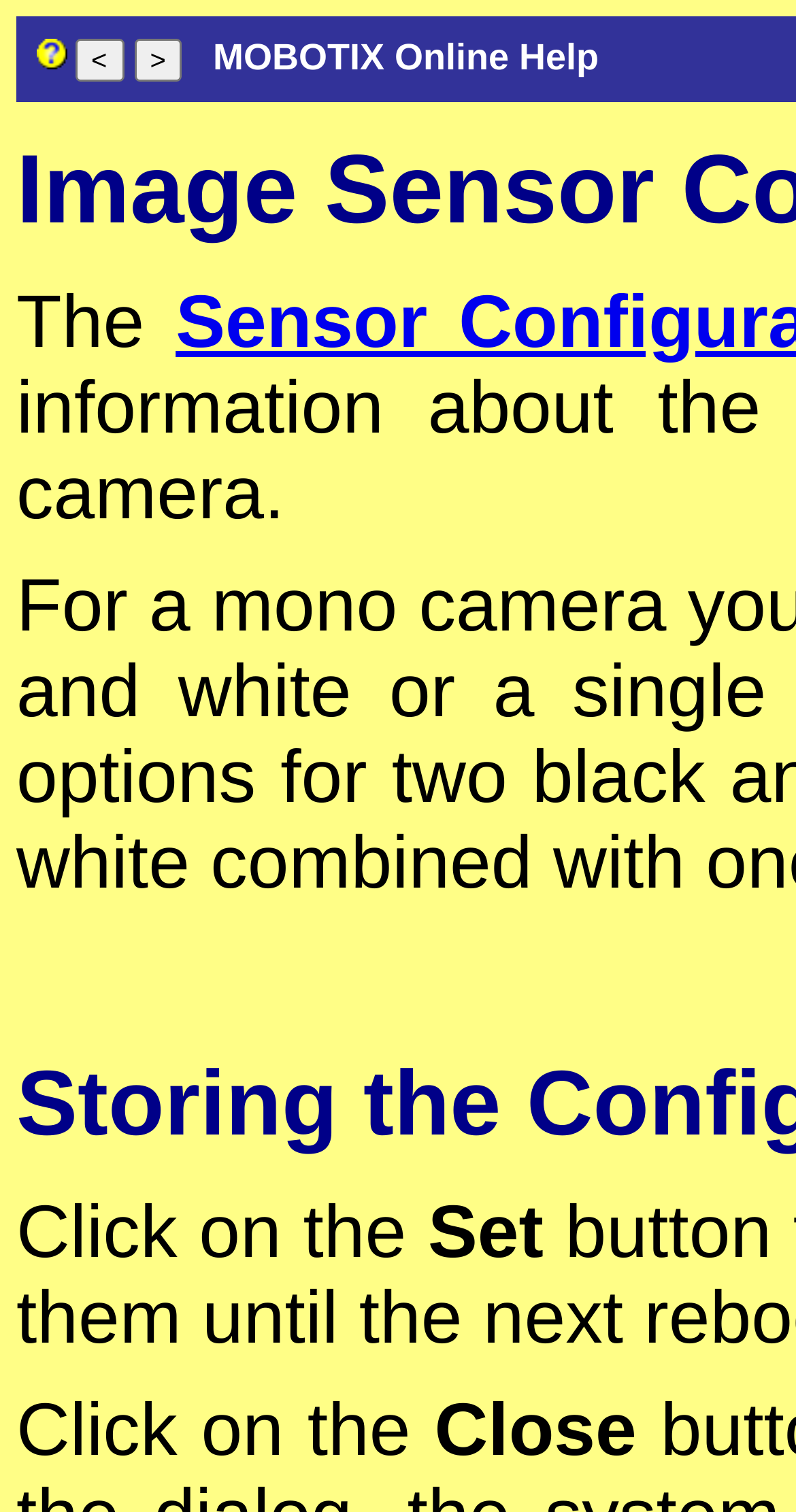What is the first word on the webpage?
Please use the visual content to give a single word or phrase answer.

The